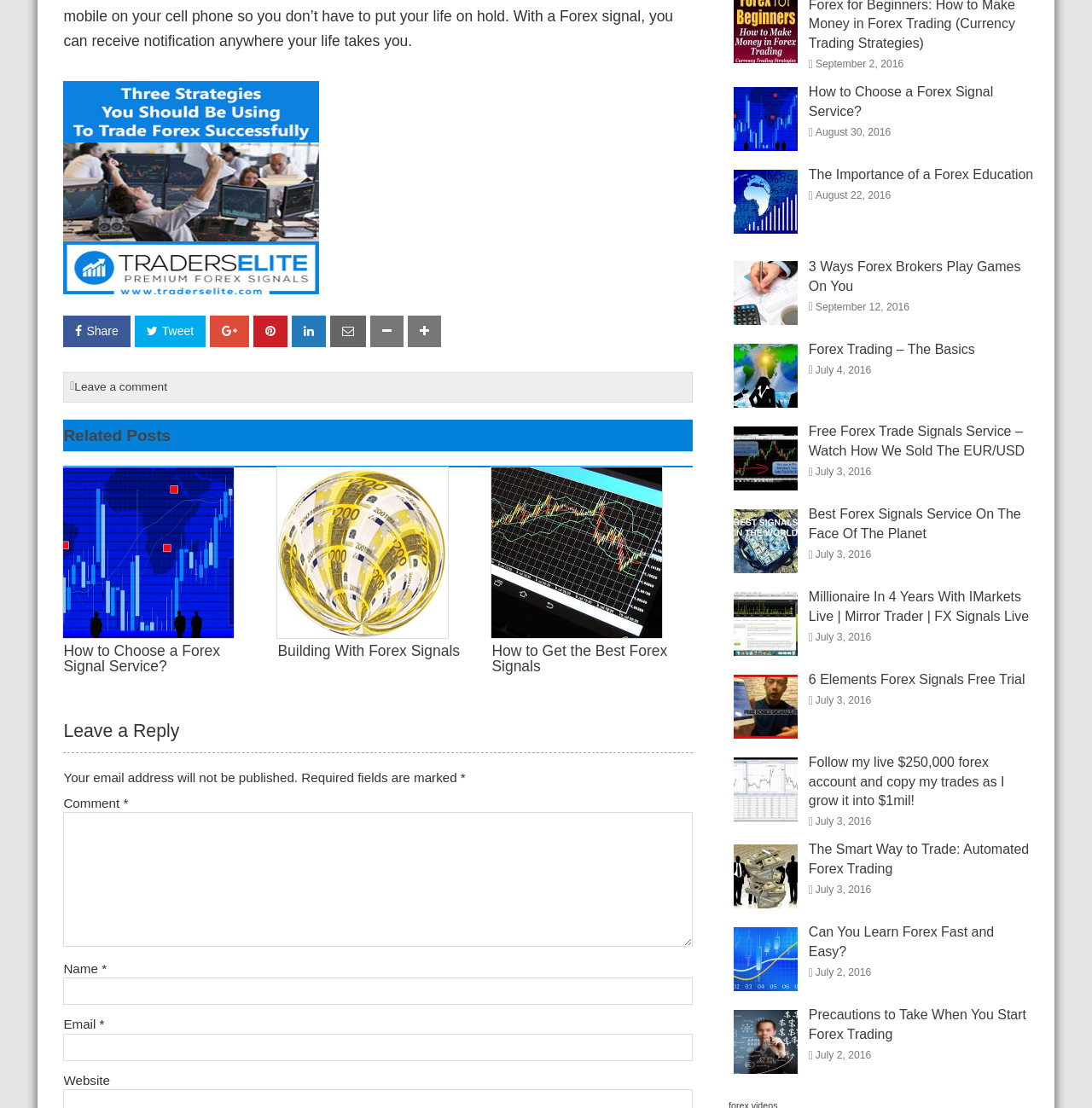Identify the bounding box coordinates for the region to click in order to carry out this instruction: "Click on the 'Building With Forex Signals' link". Provide the coordinates using four float numbers between 0 and 1, formatted as [left, top, right, bottom].

[0.254, 0.58, 0.421, 0.595]